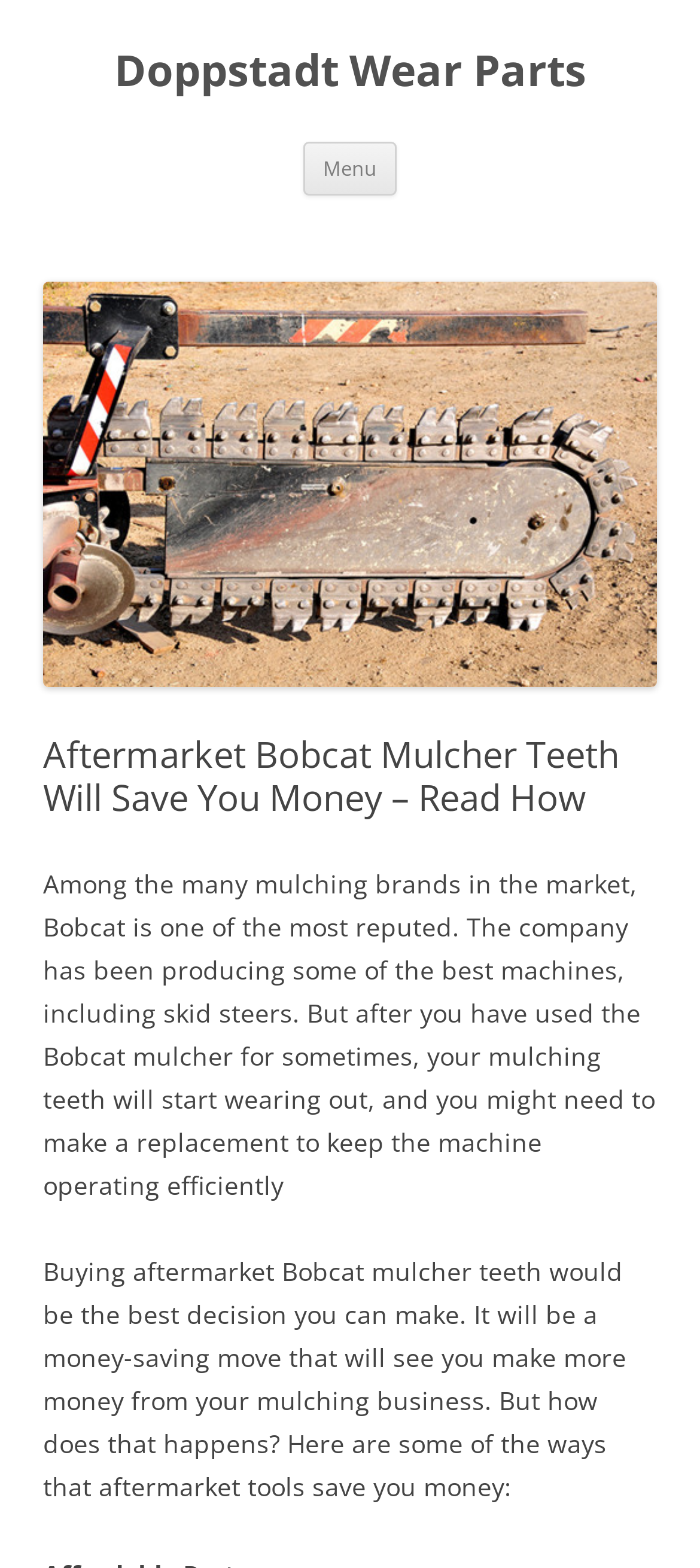Find the bounding box of the UI element described as follows: "Doppstadt Wear Parts".

[0.163, 0.027, 0.837, 0.063]